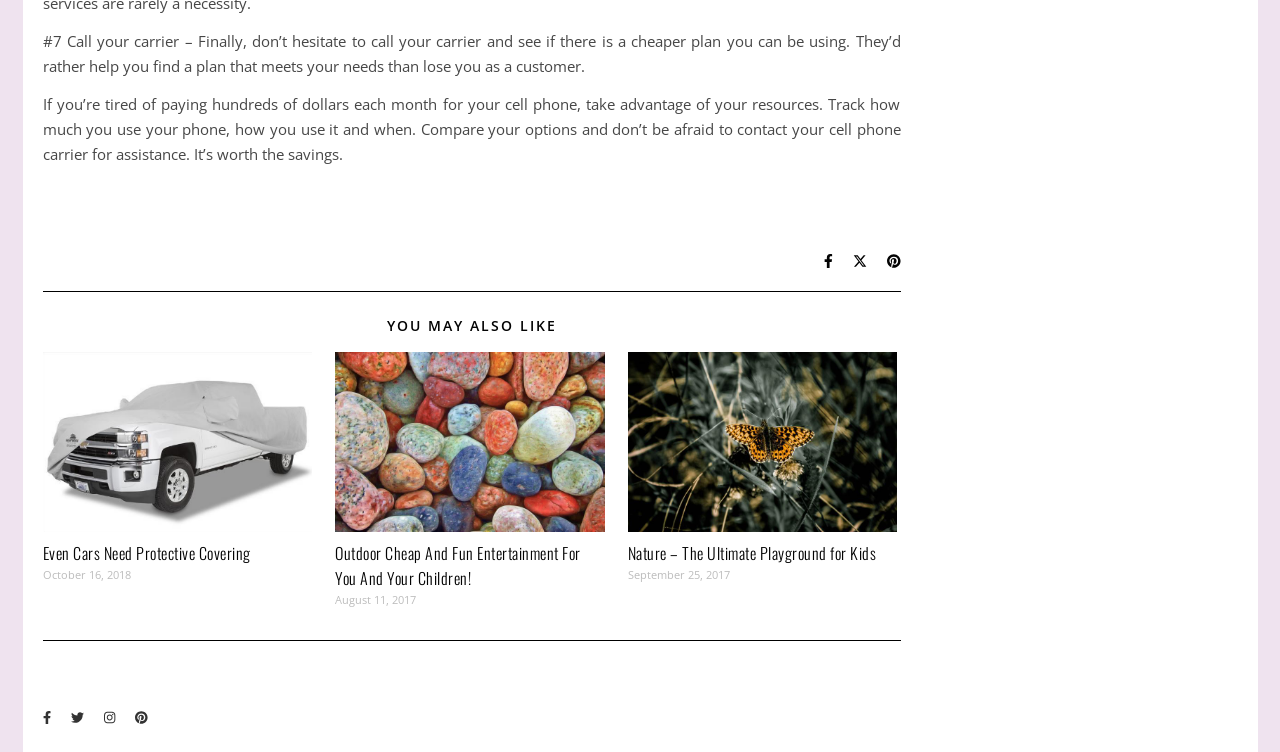Locate the bounding box coordinates of the segment that needs to be clicked to meet this instruction: "Click on the 'Fattie' category".

None